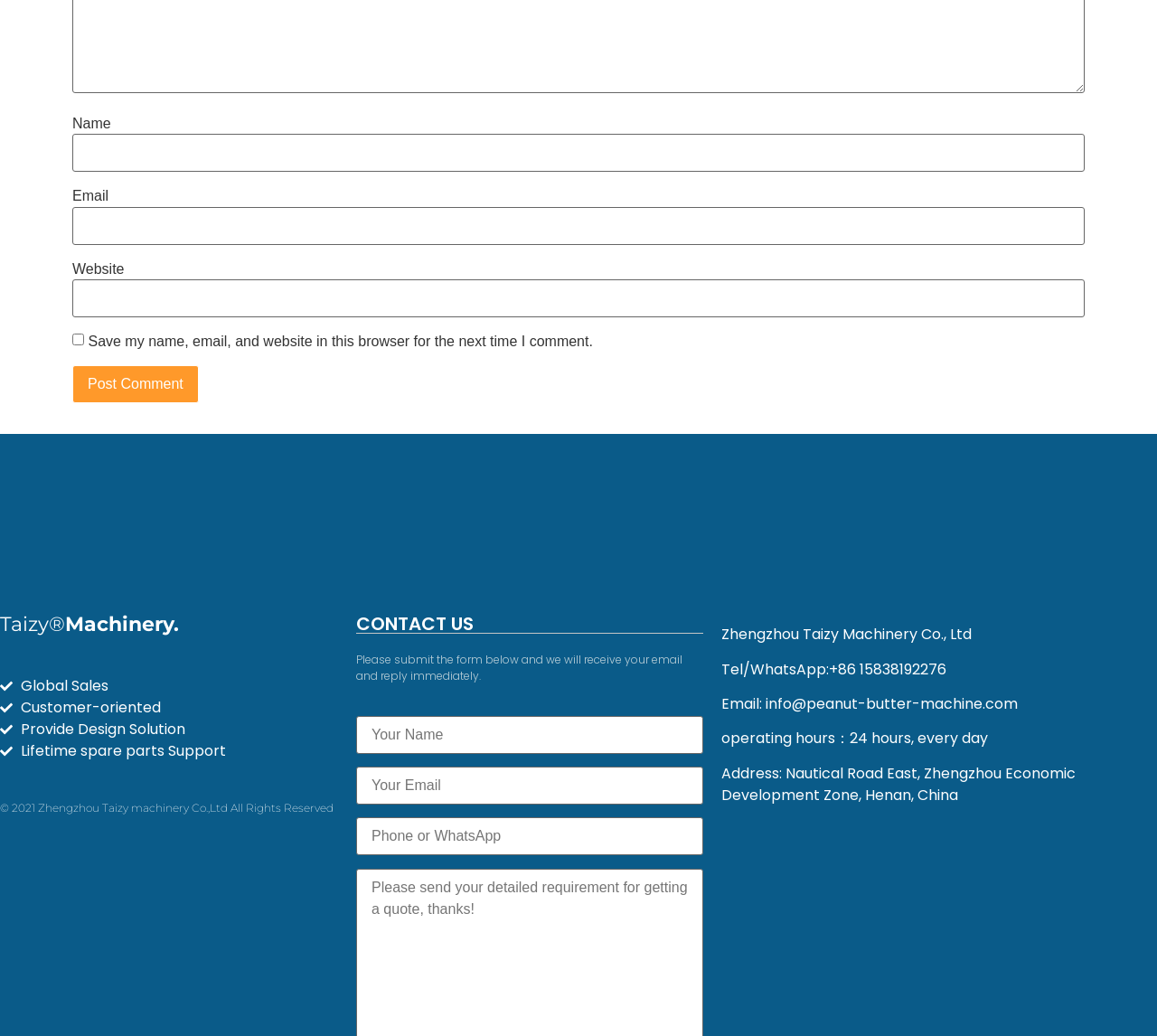Please determine the bounding box coordinates of the element's region to click for the following instruction: "Enter your name".

[0.062, 0.129, 0.938, 0.166]